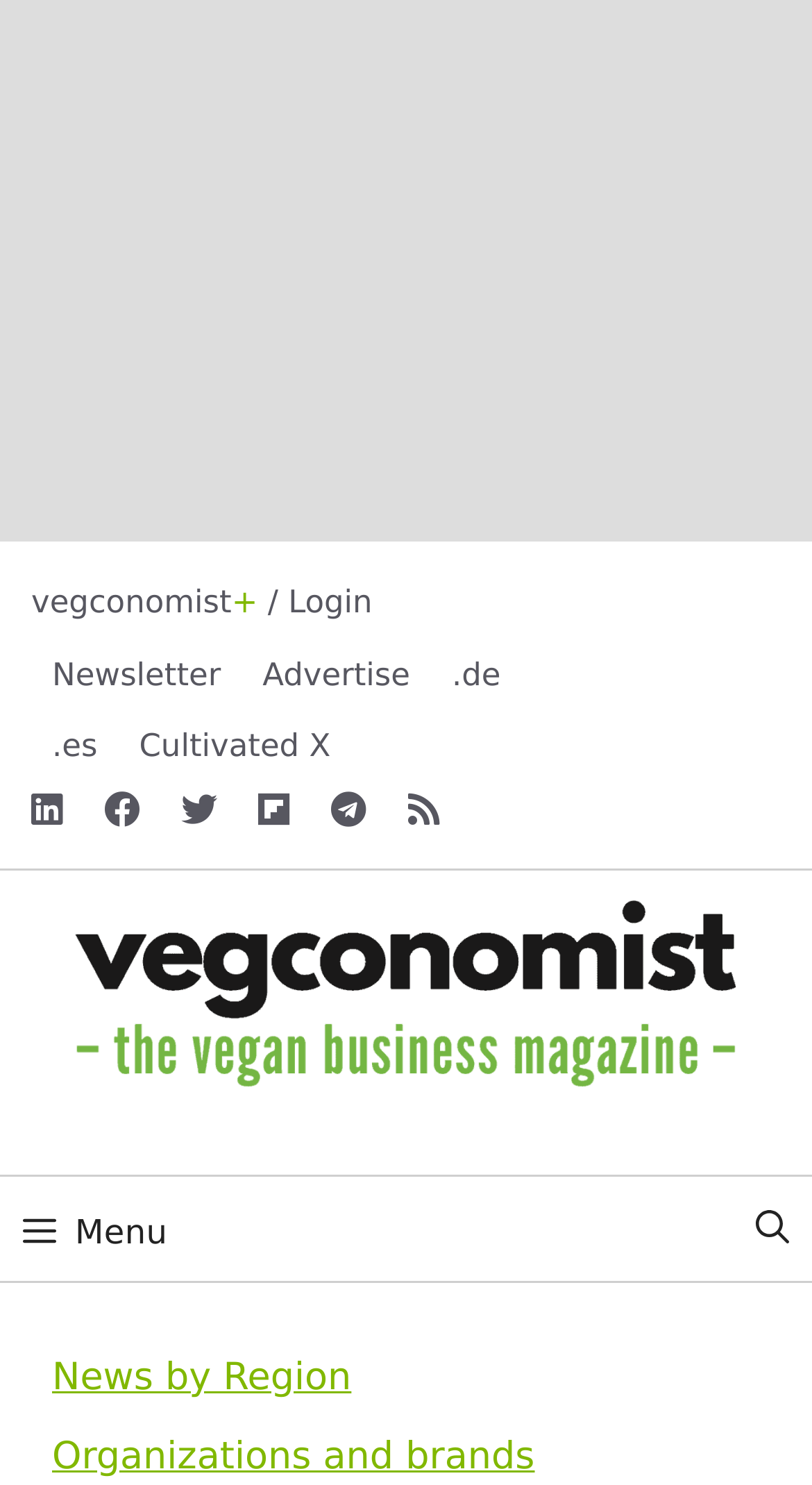Locate the bounding box coordinates of the clickable area to execute the instruction: "Subscribe to the newsletter". Provide the coordinates as four float numbers between 0 and 1, represented as [left, top, right, bottom].

[0.064, 0.441, 0.272, 0.466]